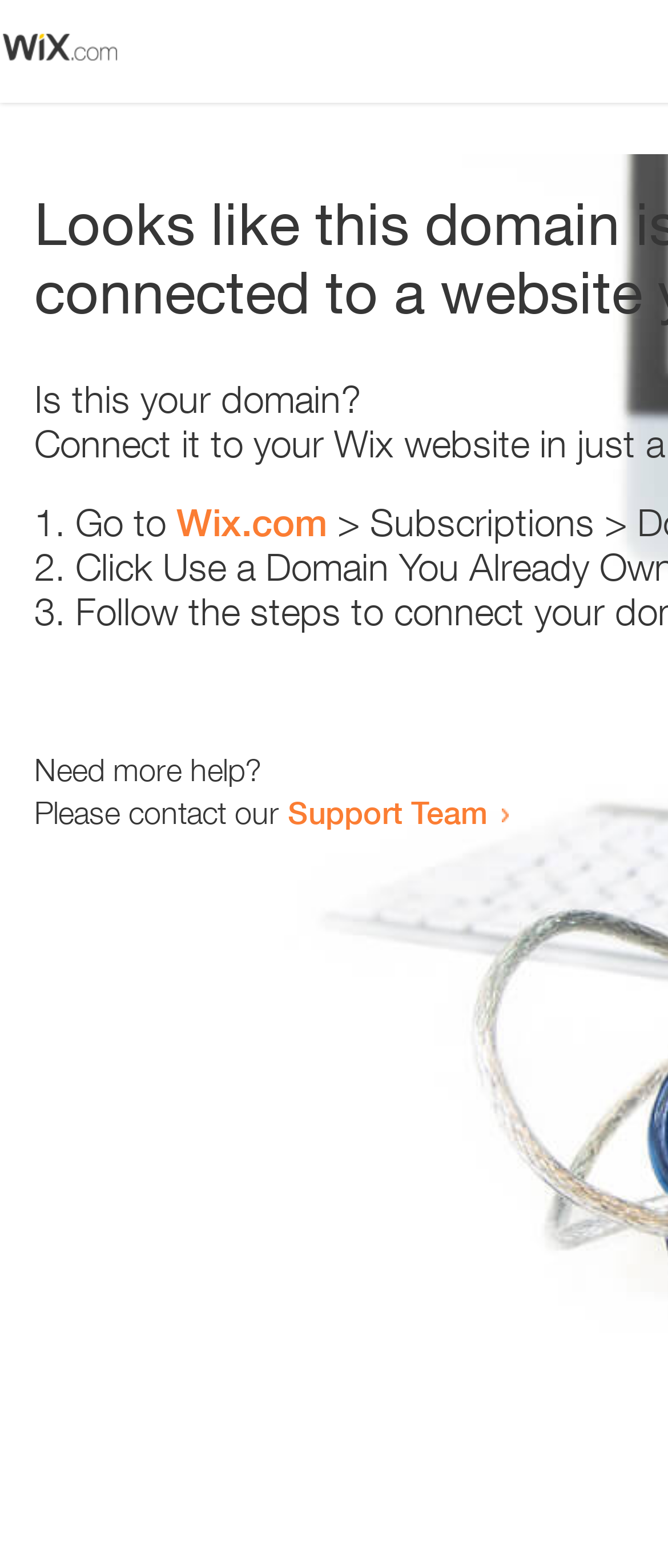How many text elements are present?
Use the image to answer the question with a single word or phrase.

5